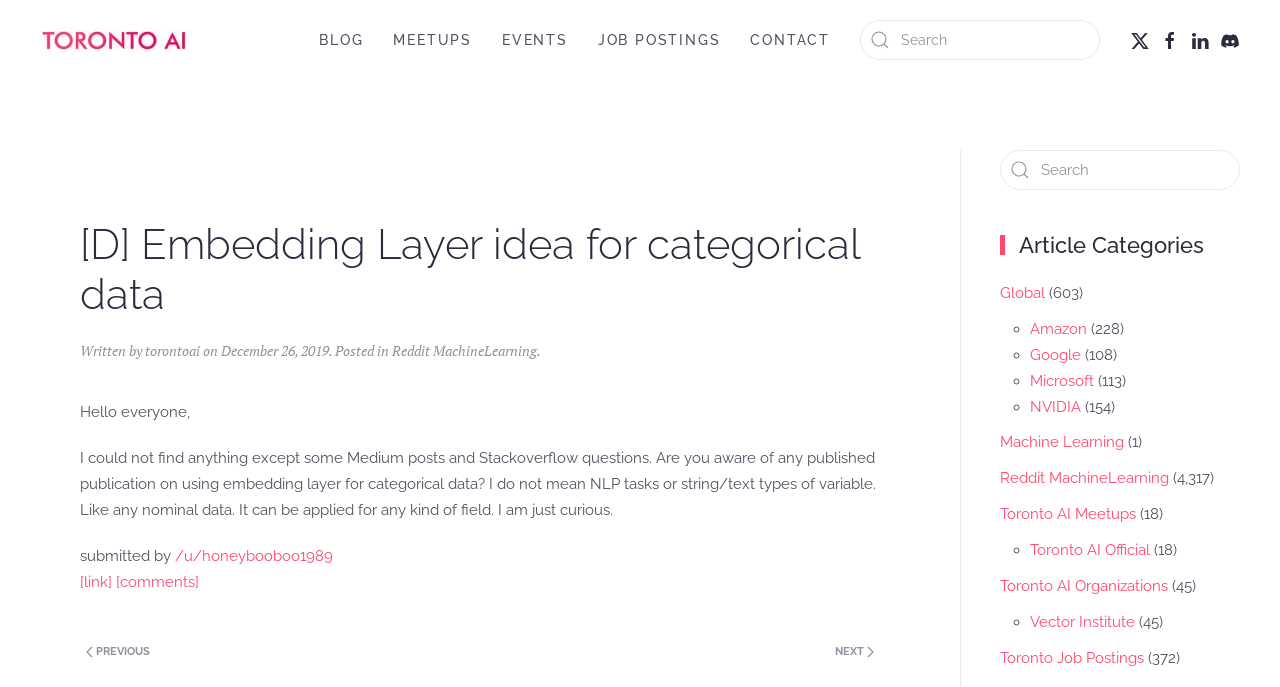Based on the image, provide a detailed response to the question:
What is the date of the article?

I found the answer by looking at the article section, where it says 'December 26, 2019'. The date of the article is 'December 26, 2019'.